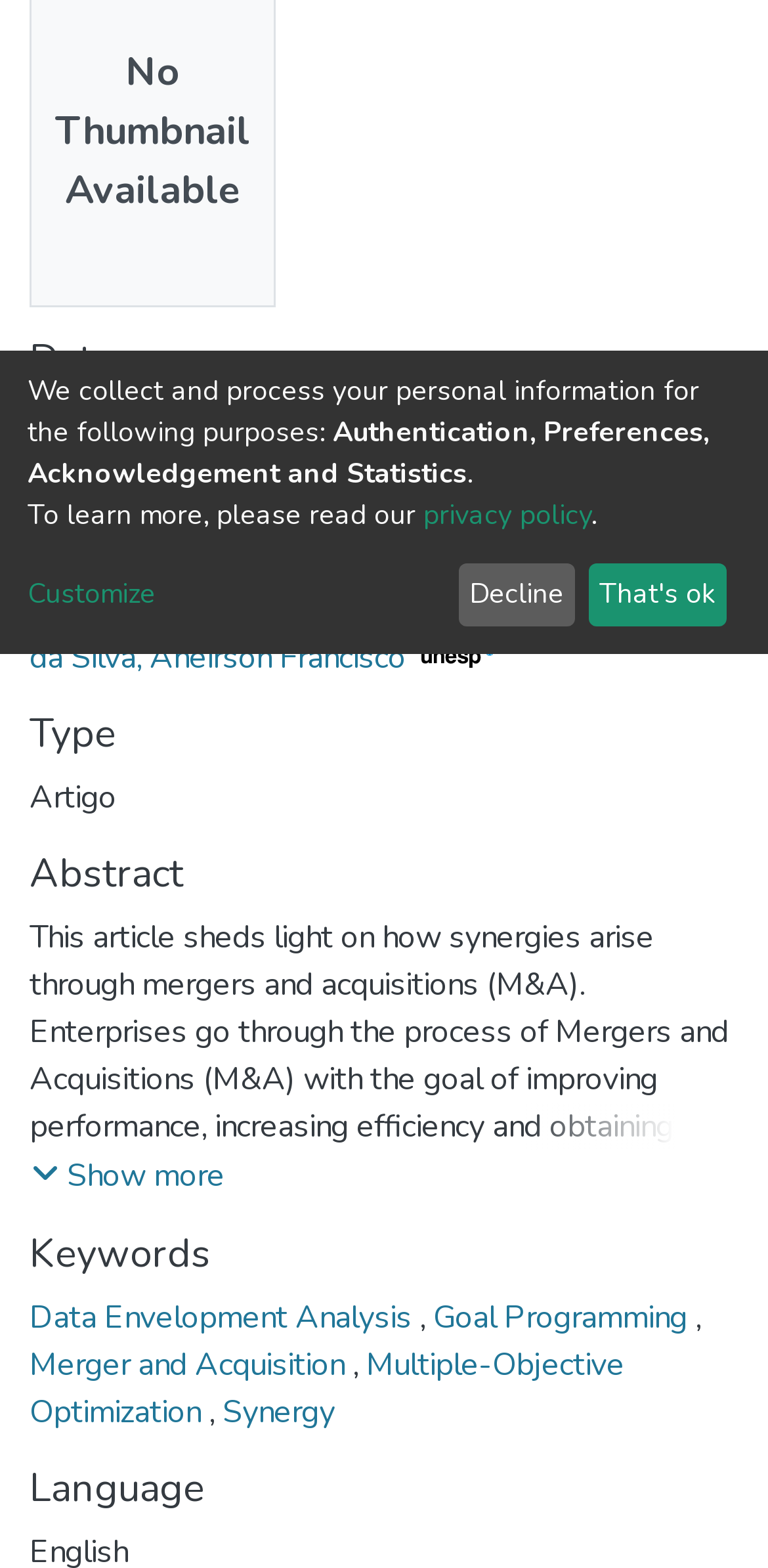Using the description: "privacy policy", determine the UI element's bounding box coordinates. Ensure the coordinates are in the format of four float numbers between 0 and 1, i.e., [left, top, right, bottom].

[0.551, 0.316, 0.769, 0.34]